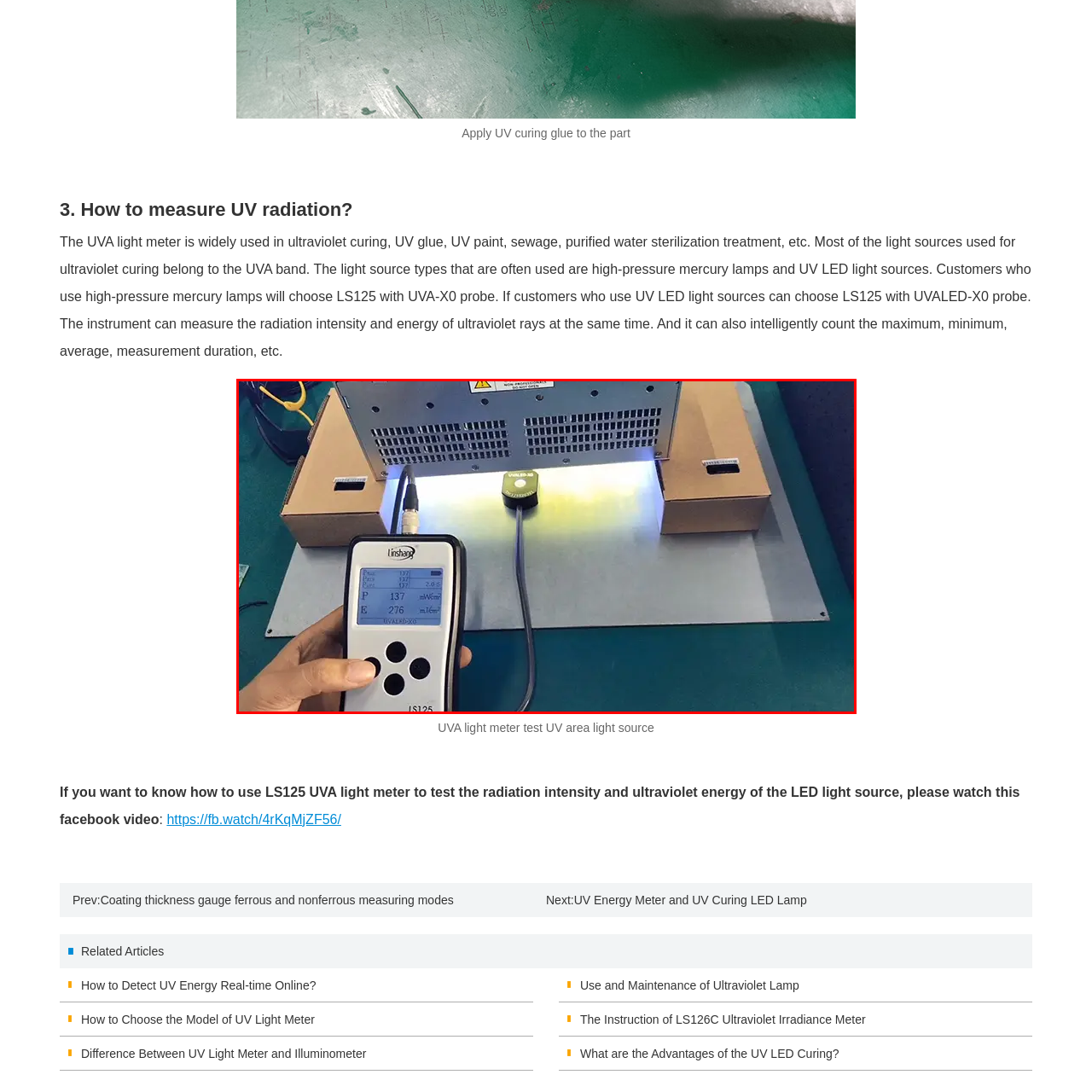Direct your attention to the area enclosed by the green rectangle and deliver a comprehensive answer to the subsequent question, using the image as your reference: 
What is the light source attached to?

The light source is attached to a metallic surface, which provides a stable platform for the UV light source to emit UV light, allowing the user to measure its intensity and energy using the LS125 UVA light meter.